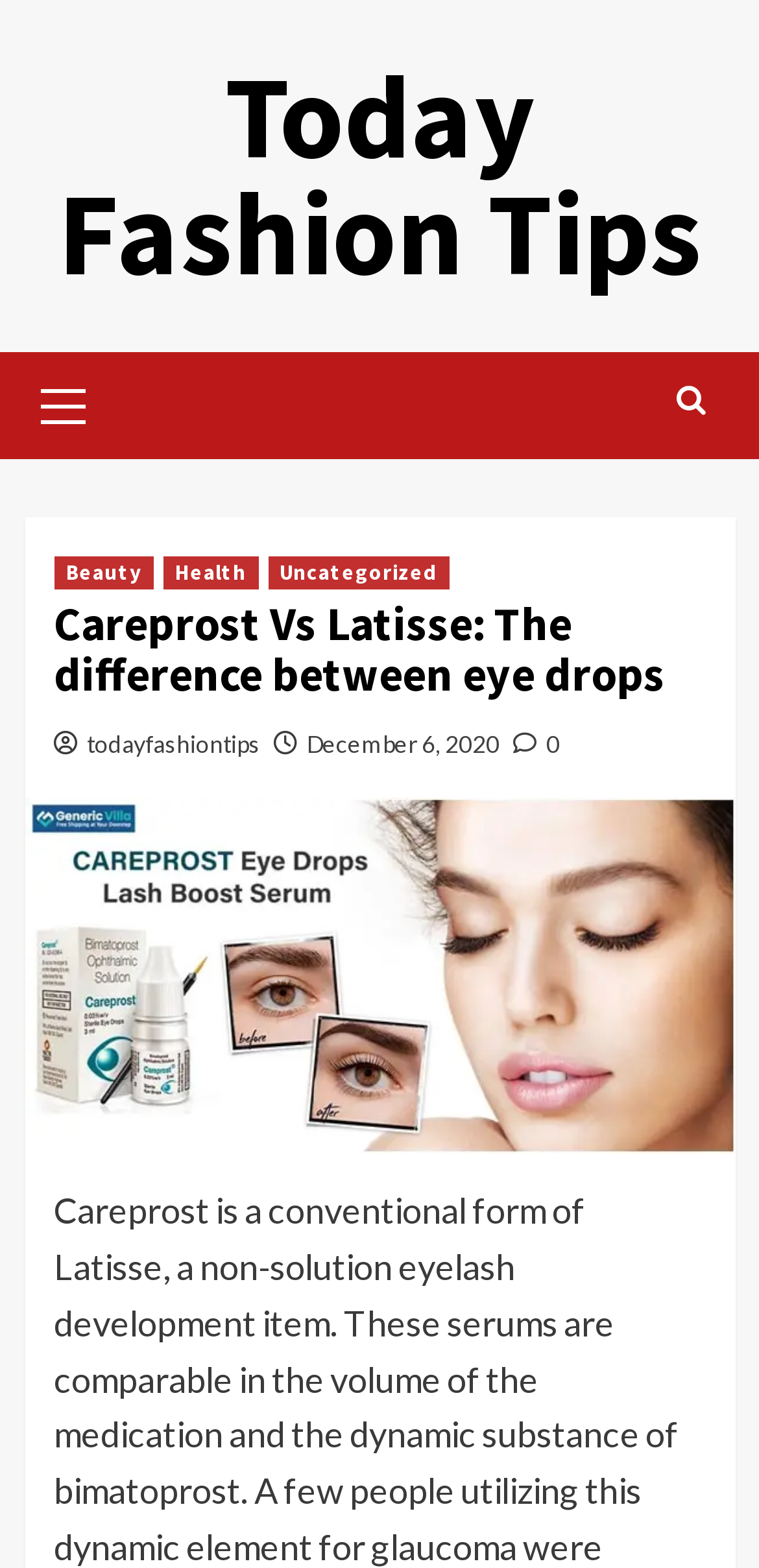What is the name of the website?
Answer the question in as much detail as possible.

I found the name of the website by looking at the top-left corner of the webpage, where the link 'Today Fashion Tips' is located.